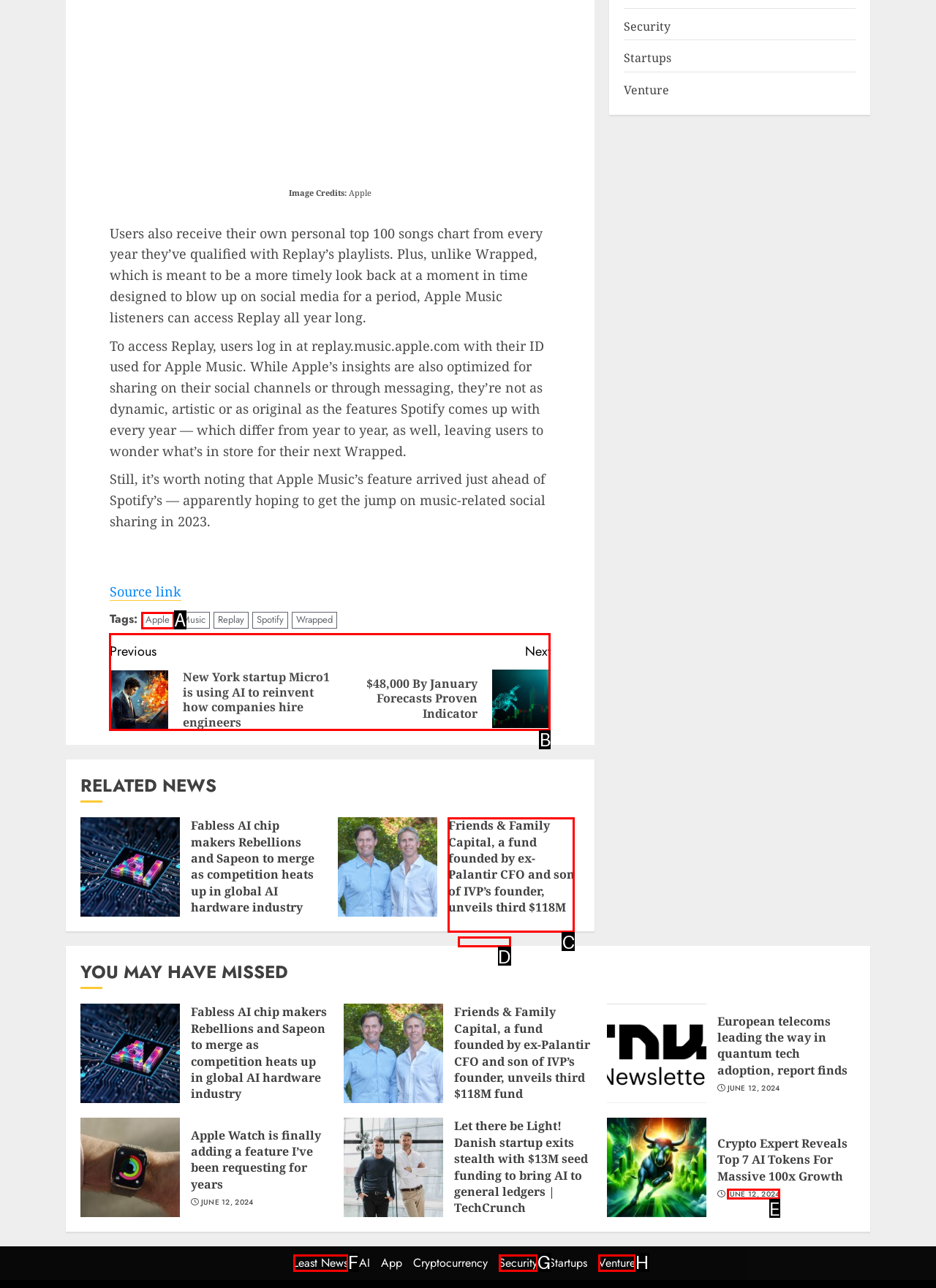Tell me which option I should click to complete the following task: Click on the 'Continue Reading' button Answer with the option's letter from the given choices directly.

B